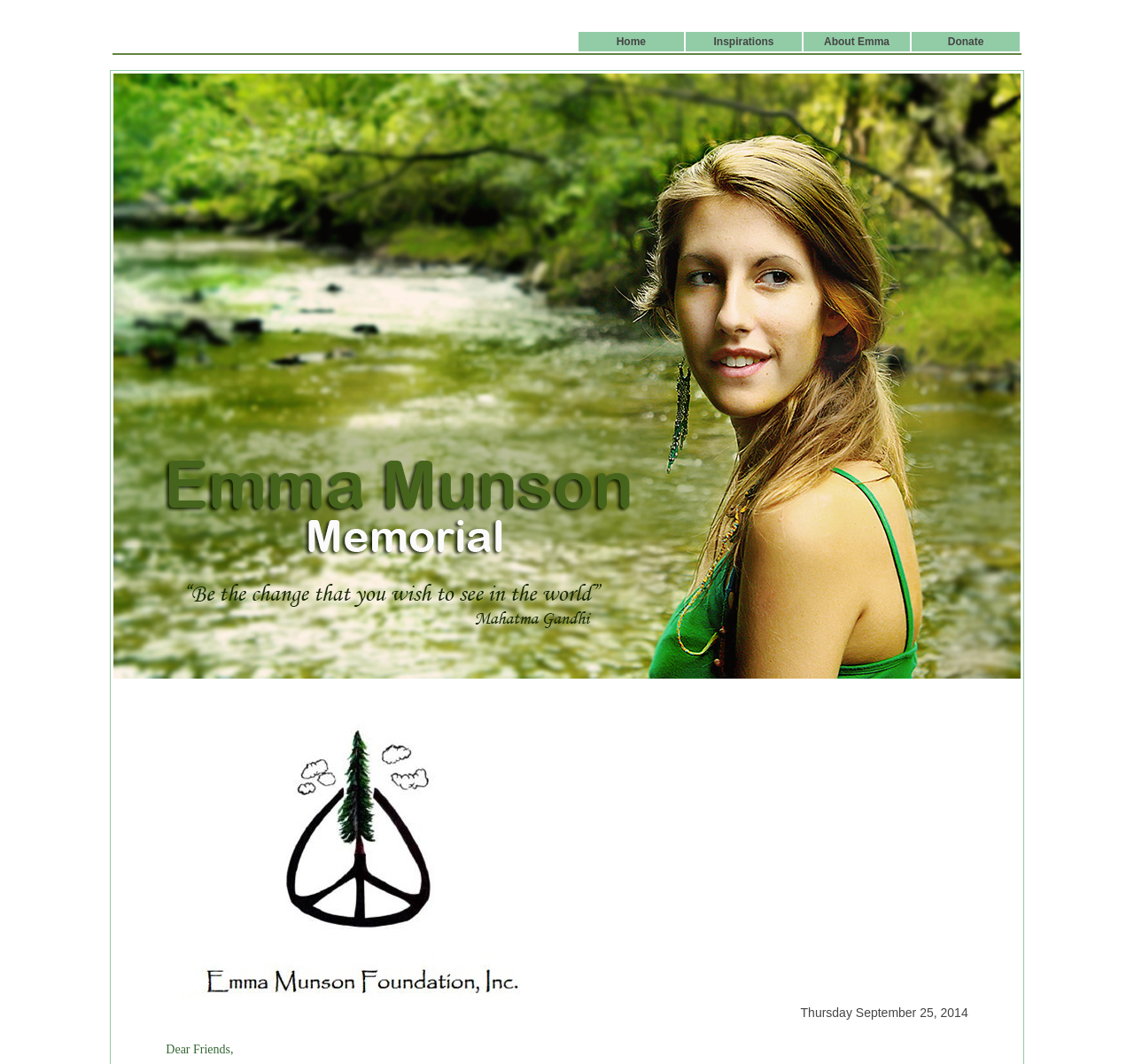Find the bounding box coordinates for the UI element that matches this description: "About Emma".

[0.727, 0.033, 0.784, 0.045]